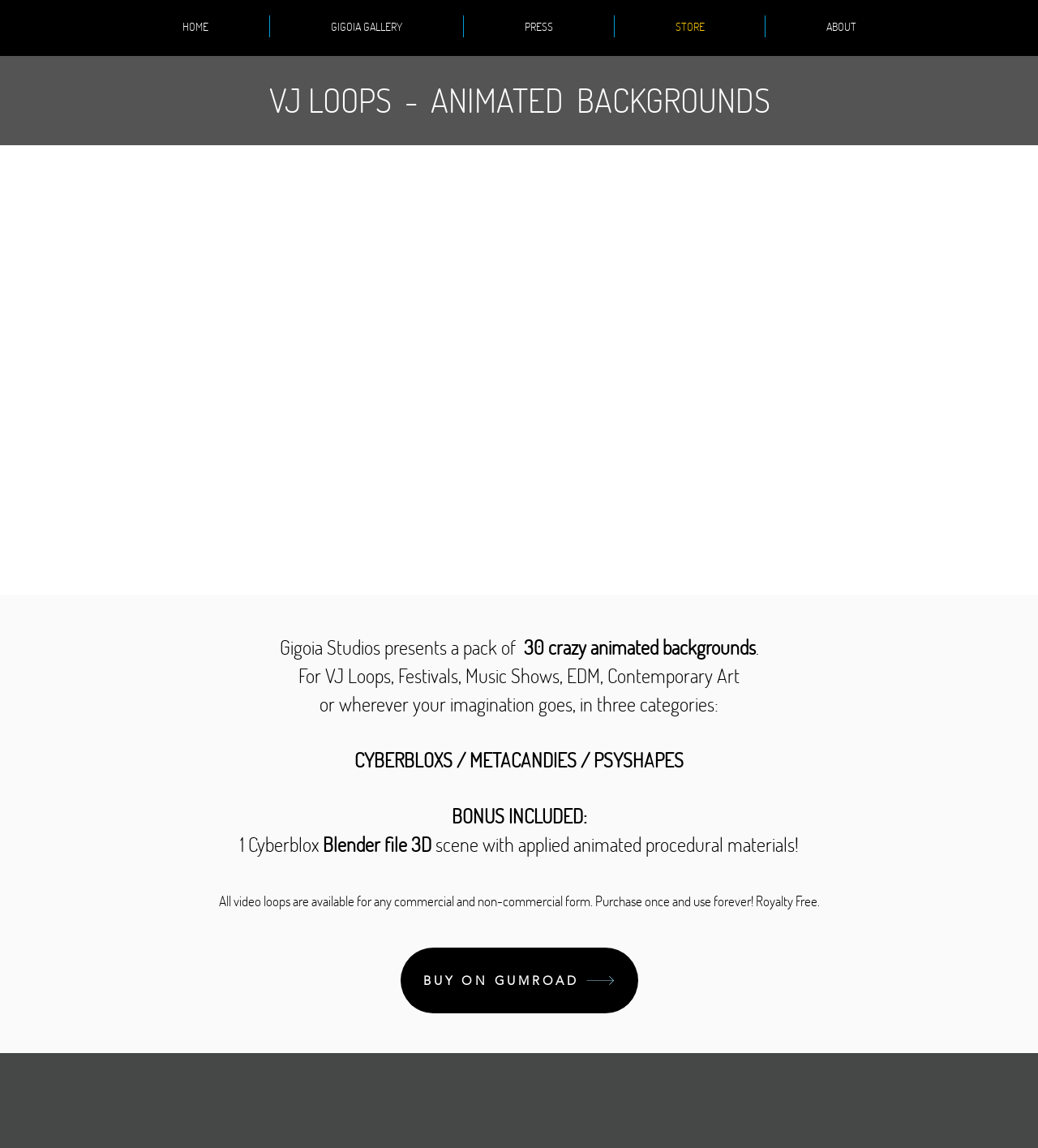What is the licensing policy for the video loops?
Based on the image, give a concise answer in the form of a single word or short phrase.

Royalty Free